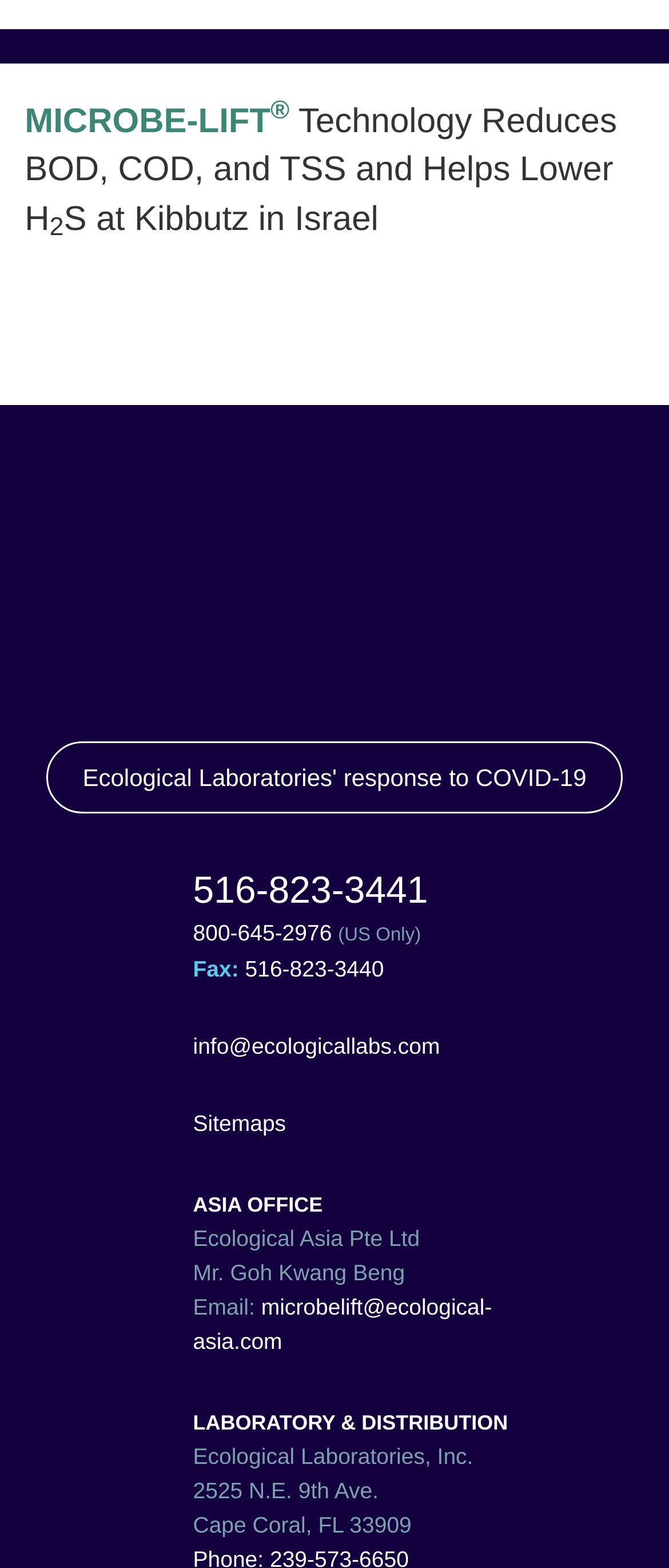What is the technology mentioned on the webpage?
Please provide a single word or phrase based on the screenshot.

MICROBE-LIFT